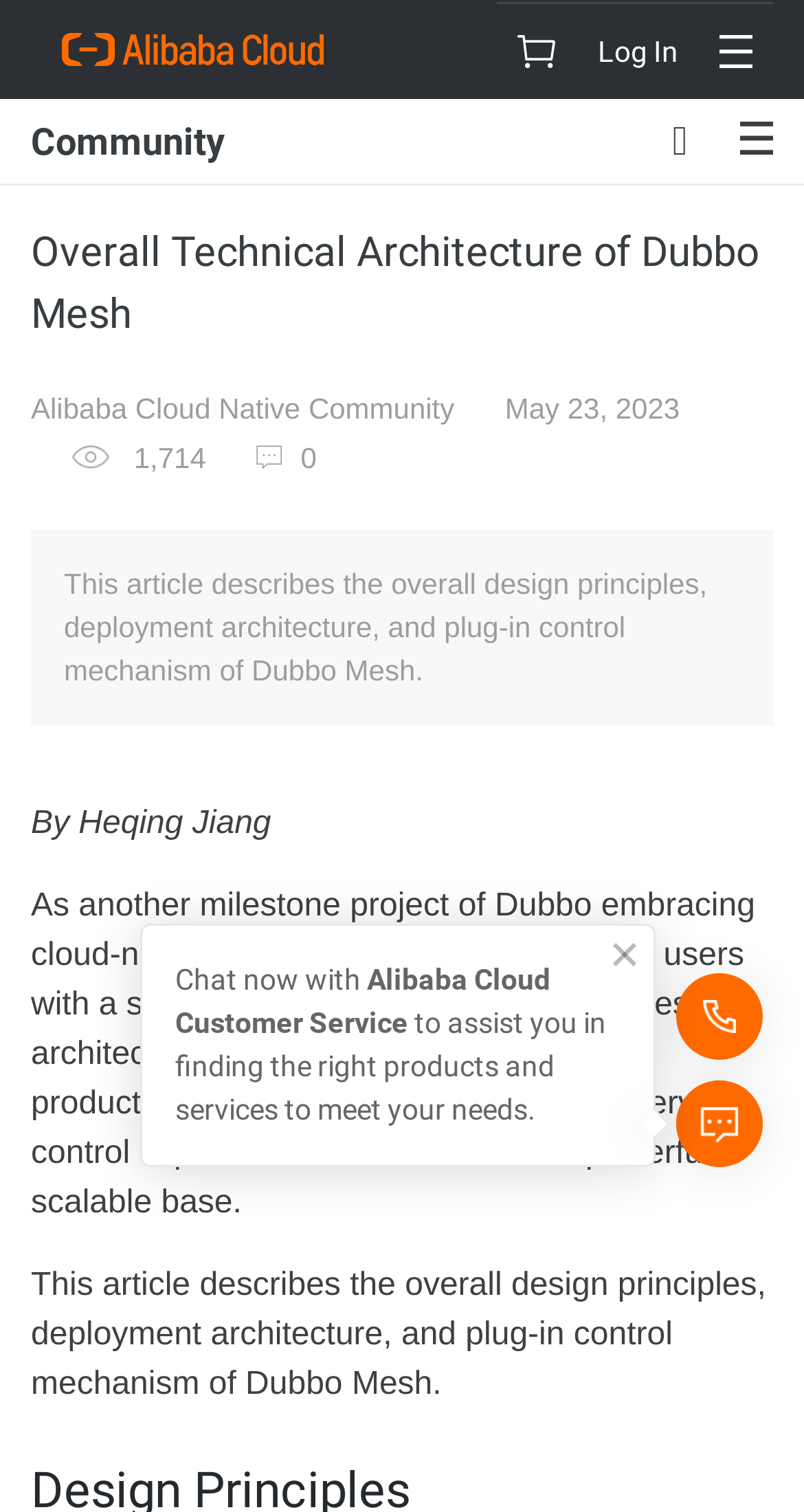What is the name of the community?
Provide a thorough and detailed answer to the question.

I found the answer by looking at the link with the text 'Alibaba Cloud Native Community' which is located inside the main element.